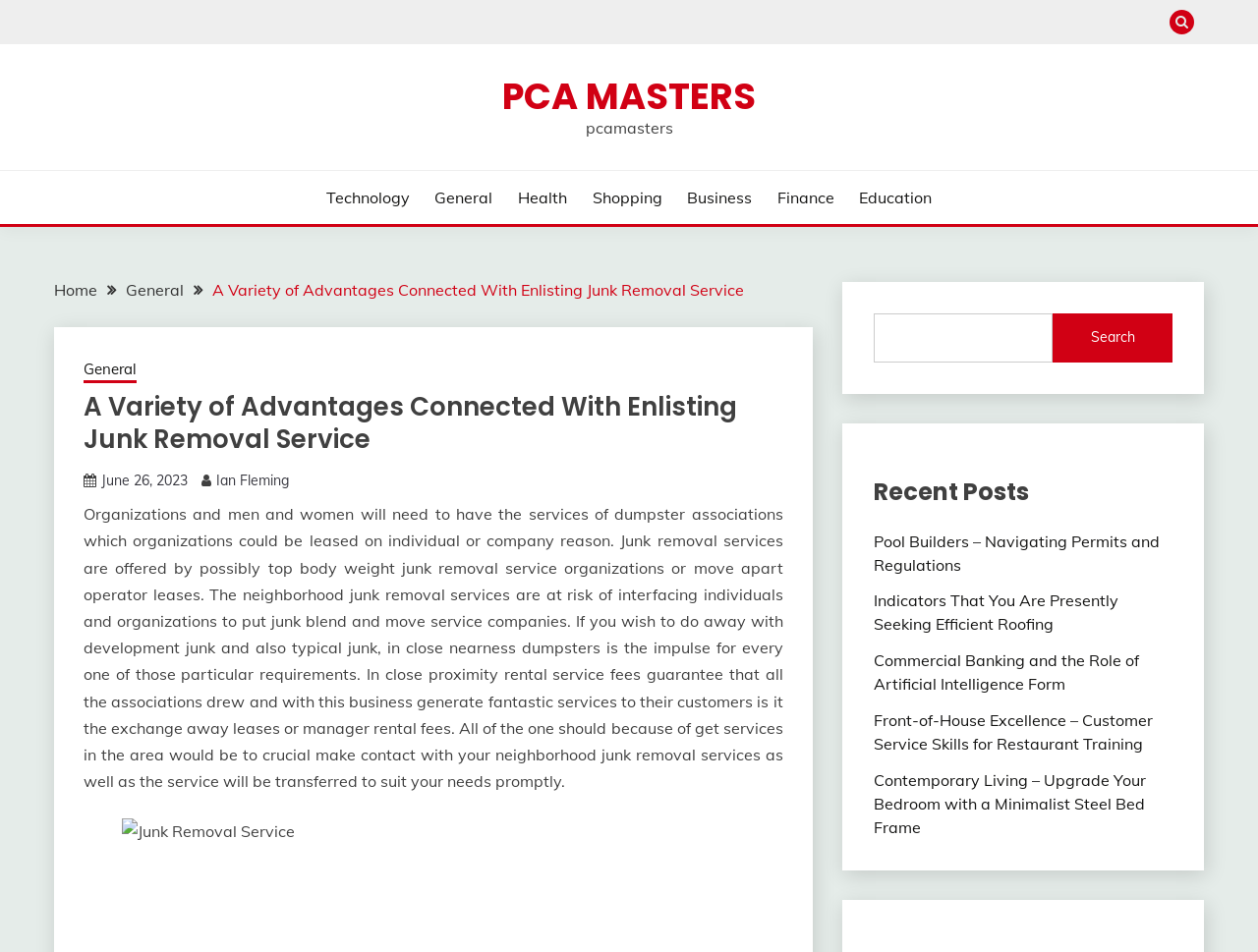Respond with a single word or phrase:
What is the category of the article?

General